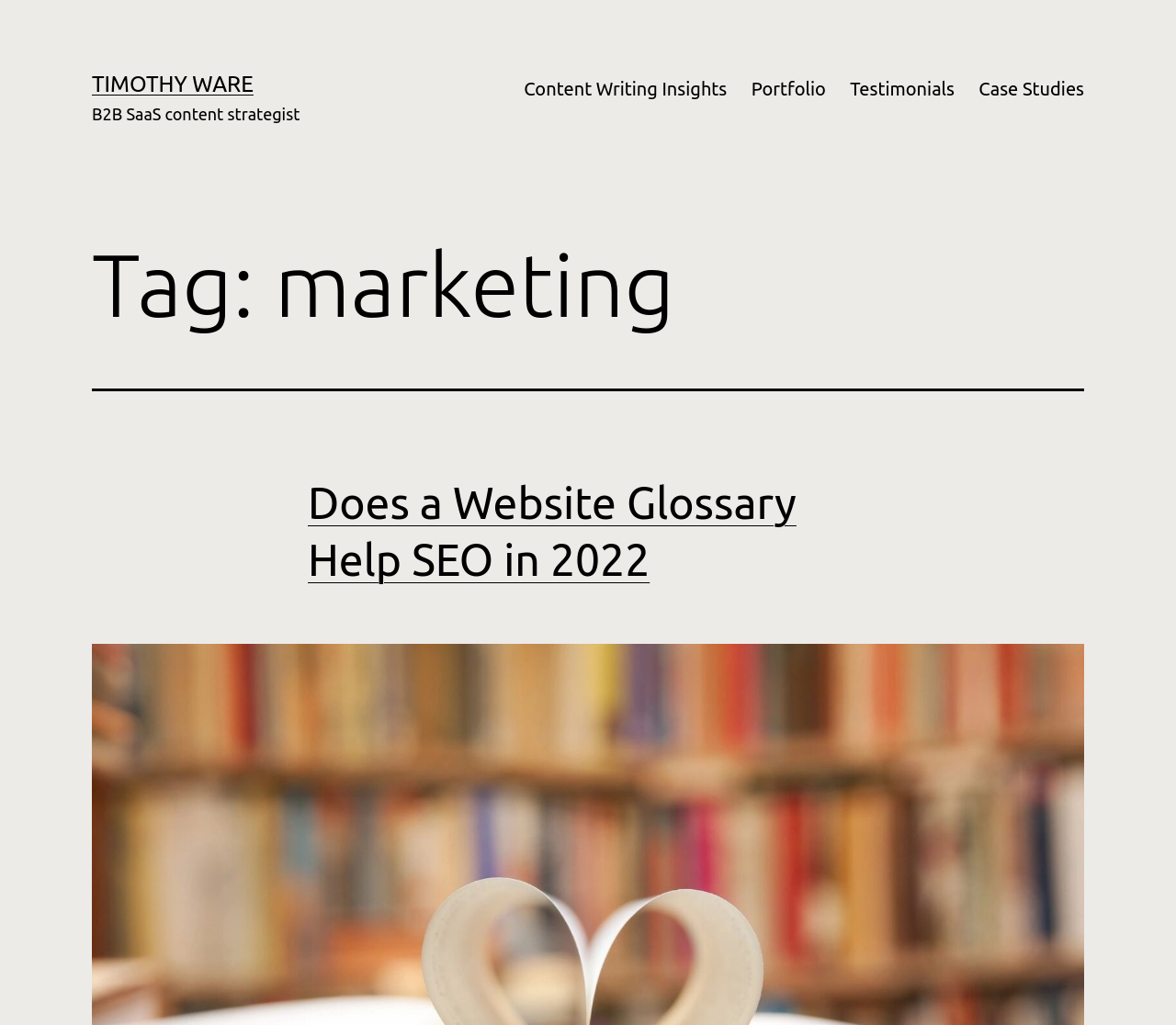Please find the bounding box coordinates in the format (top-left x, top-left y, bottom-right x, bottom-right y) for the given element description. Ensure the coordinates are floating point numbers between 0 and 1. Description: Timothy Ware

[0.078, 0.07, 0.216, 0.094]